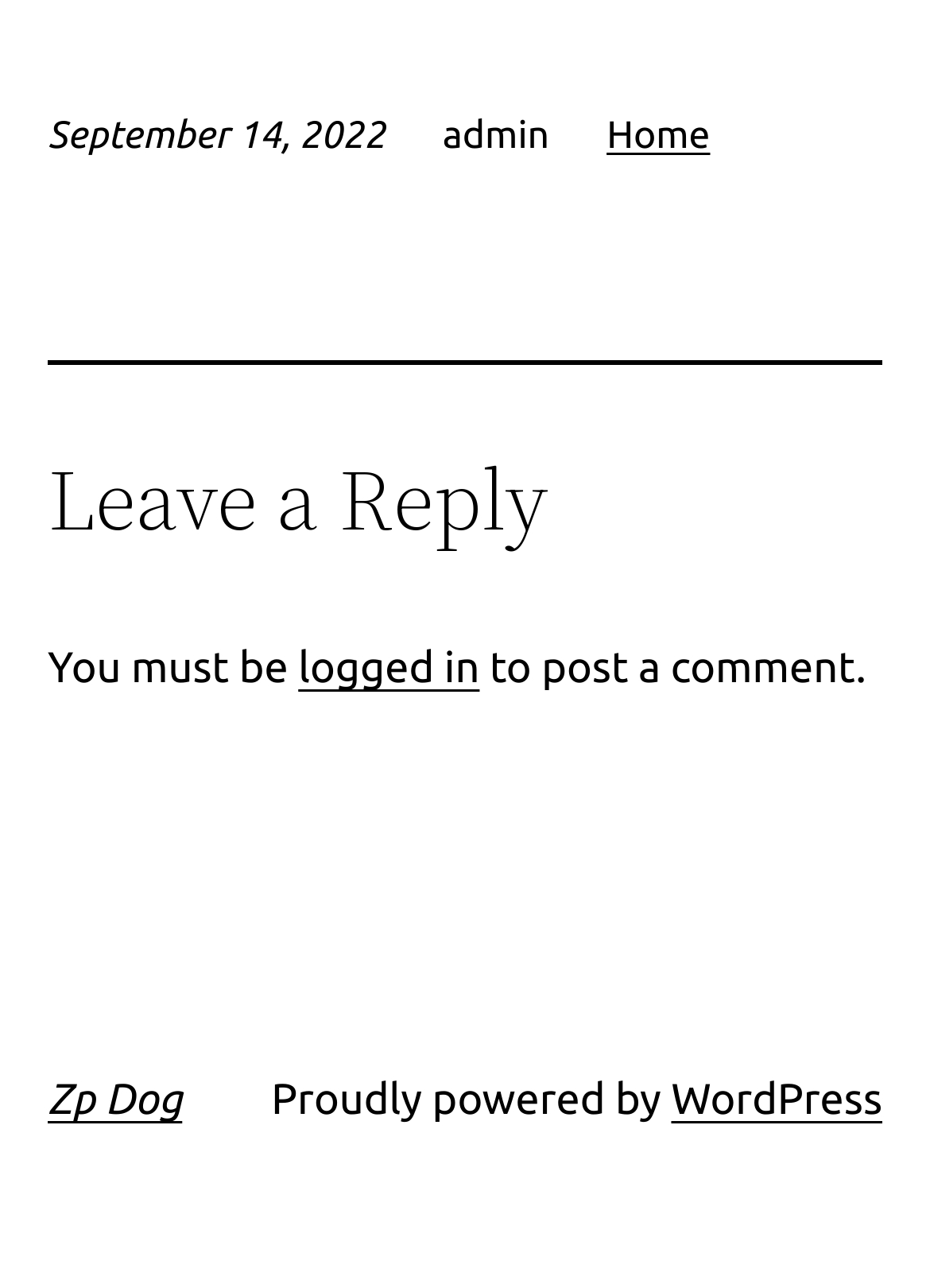What is the name of the blog or website?
Please provide an in-depth and detailed response to the question.

The name of the blog or website is Zp Dog, which is linked at the bottom of the webpage.